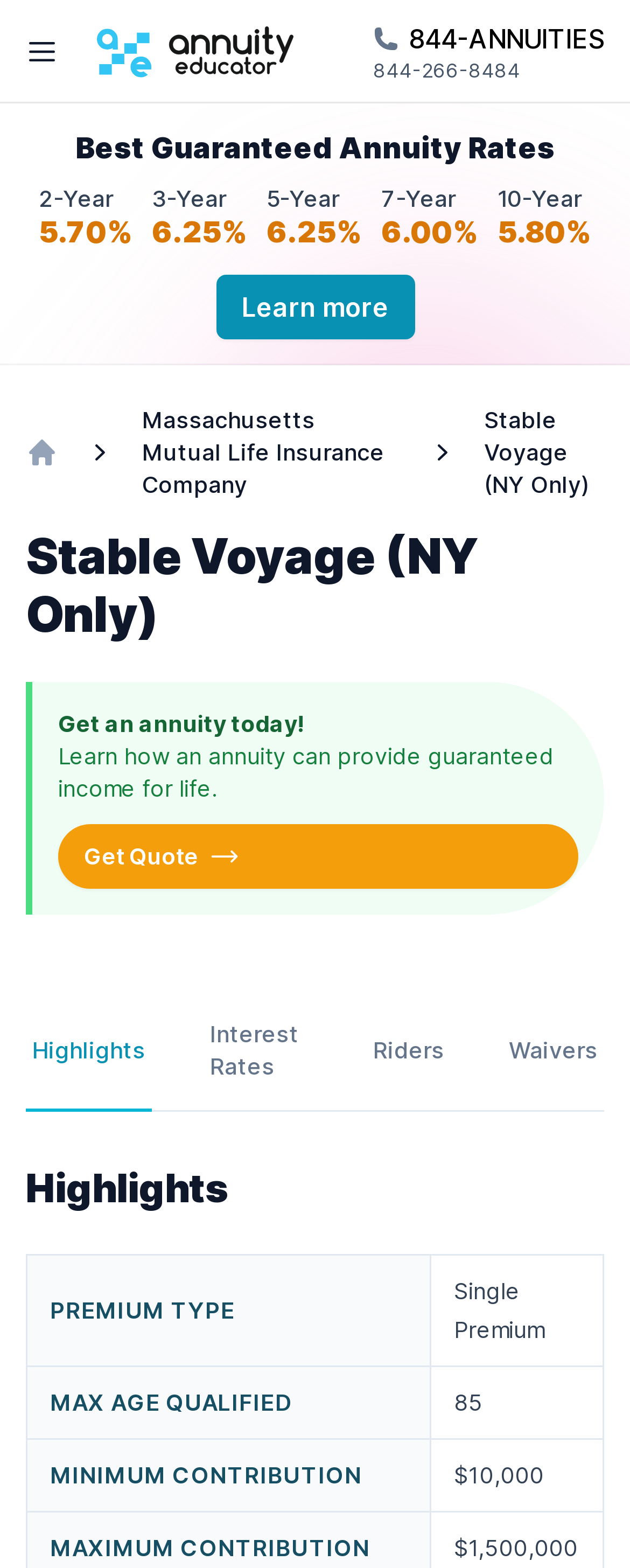Locate the bounding box coordinates of the element that needs to be clicked to carry out the instruction: "Learn more". The coordinates should be given as four float numbers ranging from 0 to 1, i.e., [left, top, right, bottom].

[0.342, 0.175, 0.658, 0.216]